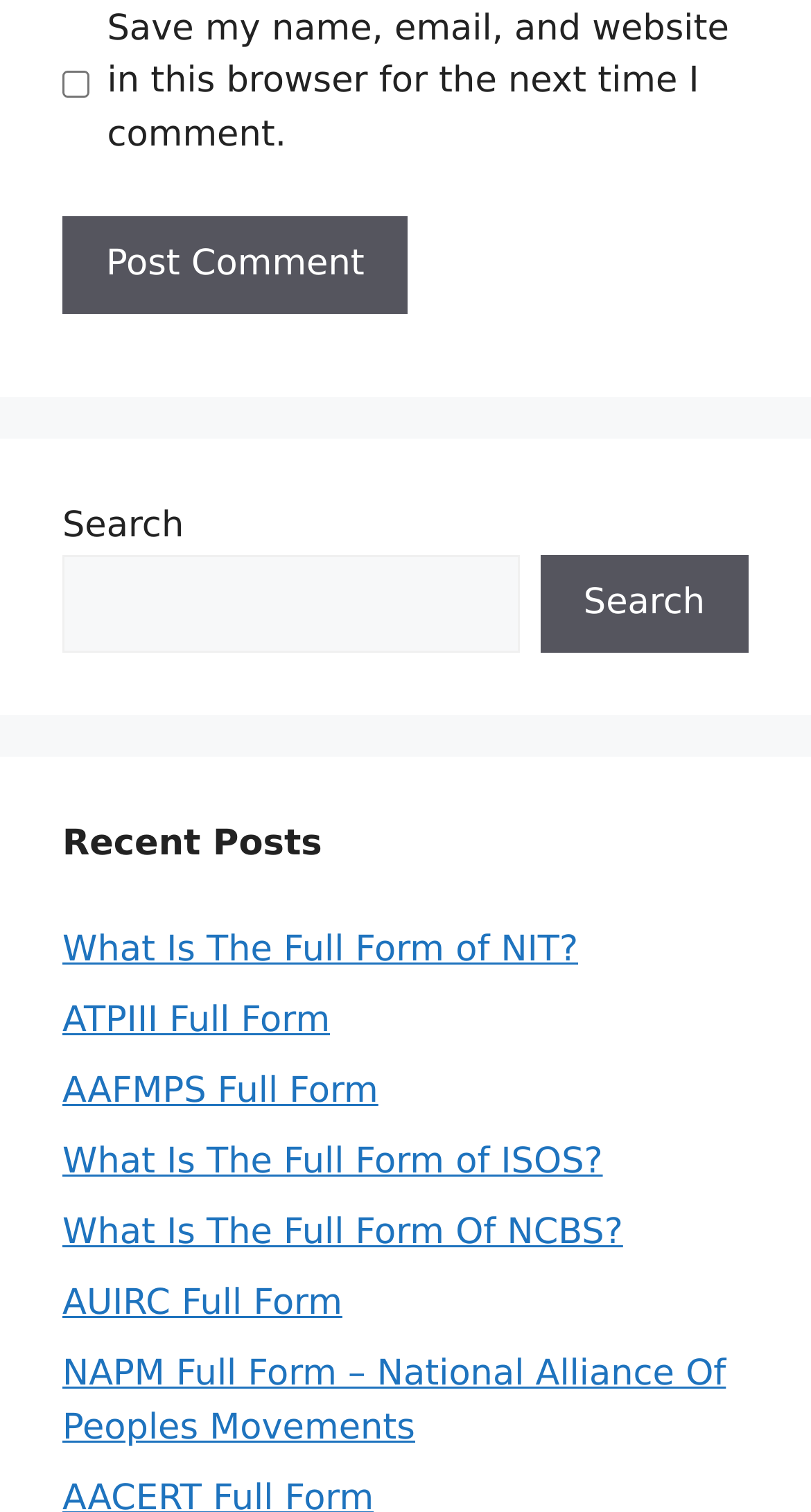Answer succinctly with a single word or phrase:
What is the purpose of the button 'Post Comment'?

To post a comment